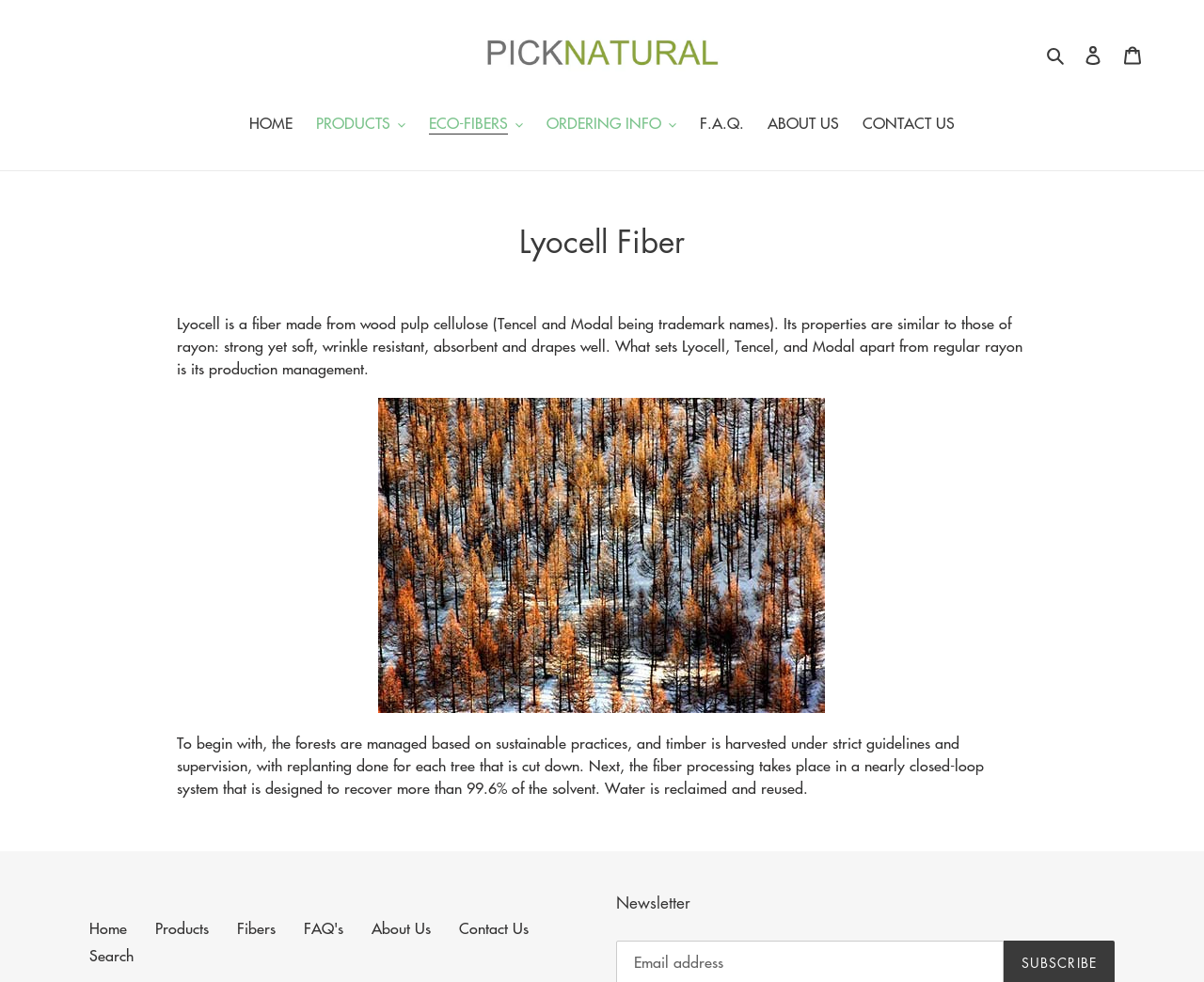Please provide a comprehensive response to the question below by analyzing the image: 
What is the name of the company associated with this webpage?

The name of the company associated with this webpage is Pickering International, which is mentioned in the link element with the text 'Pickering International' and also has an image with the same name.